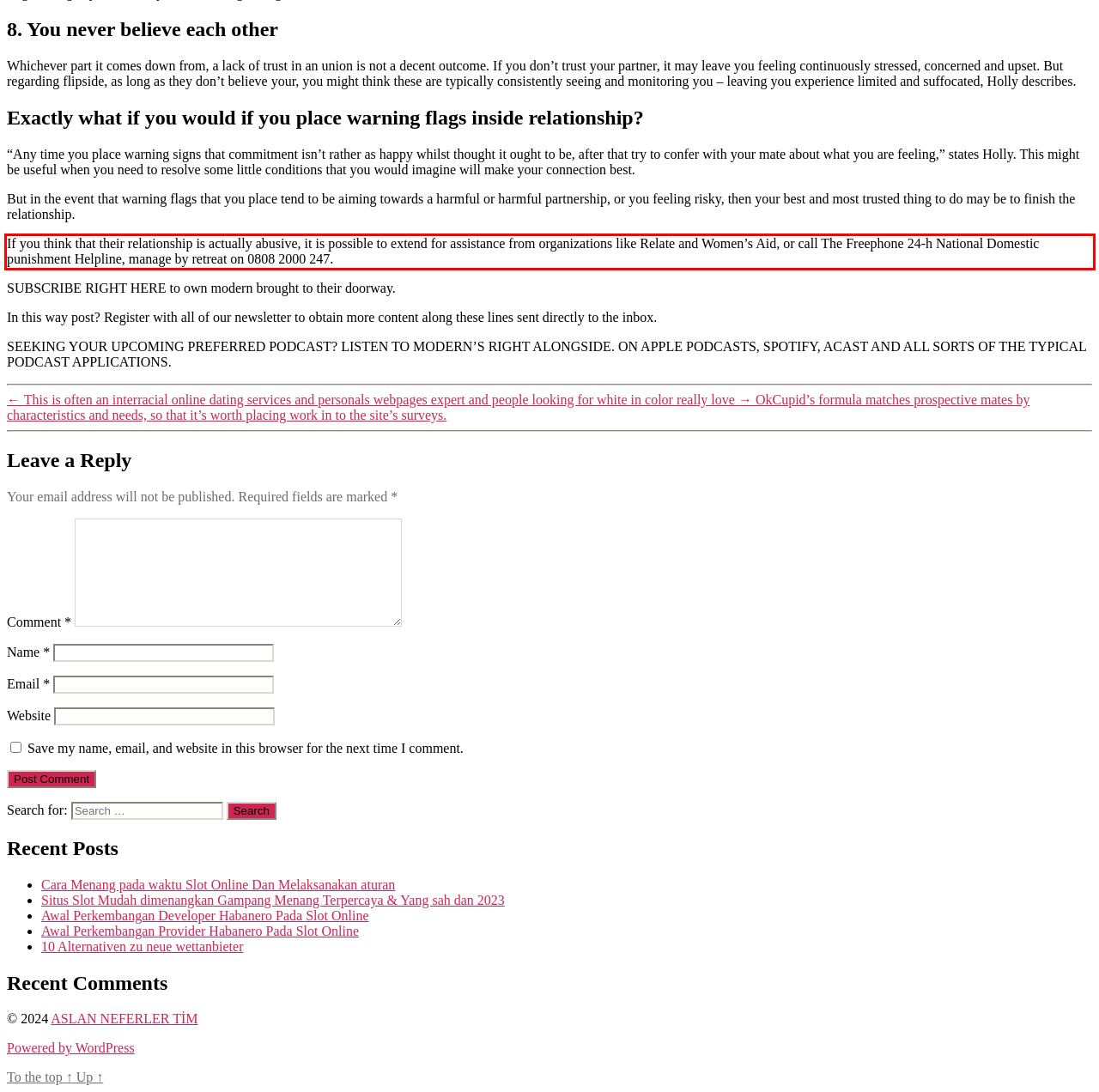Please look at the screenshot provided and find the red bounding box. Extract the text content contained within this bounding box.

If you think that their relationship is actually abusive, it is possible to extend for assistance from organizations like Relate and Women’s Aid, or call The Freephone 24-h National Domestic punishment Helpline, manage by retreat on 0808 2000 247.